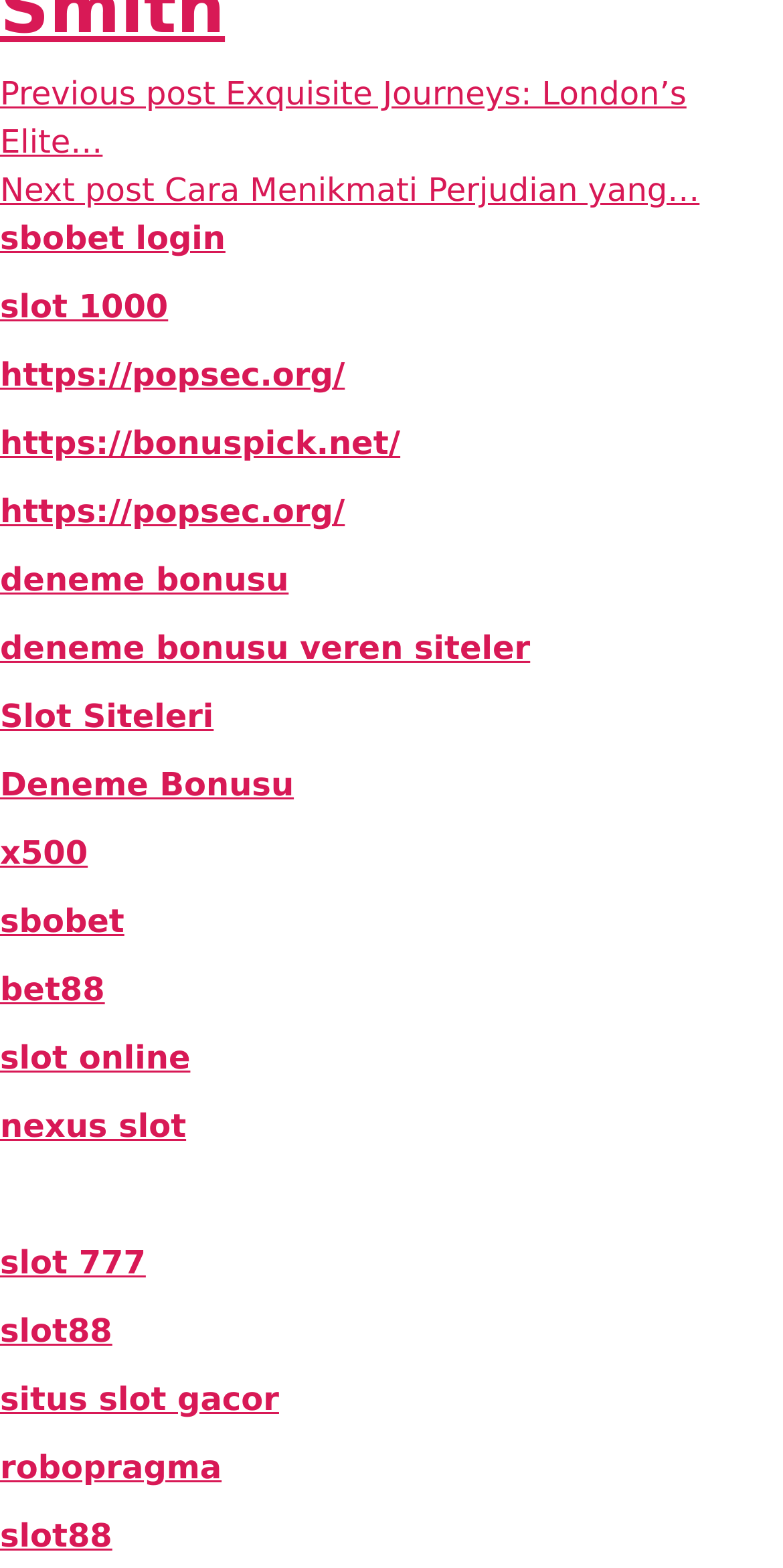Show the bounding box coordinates of the element that should be clicked to complete the task: "click the Innovation link".

None